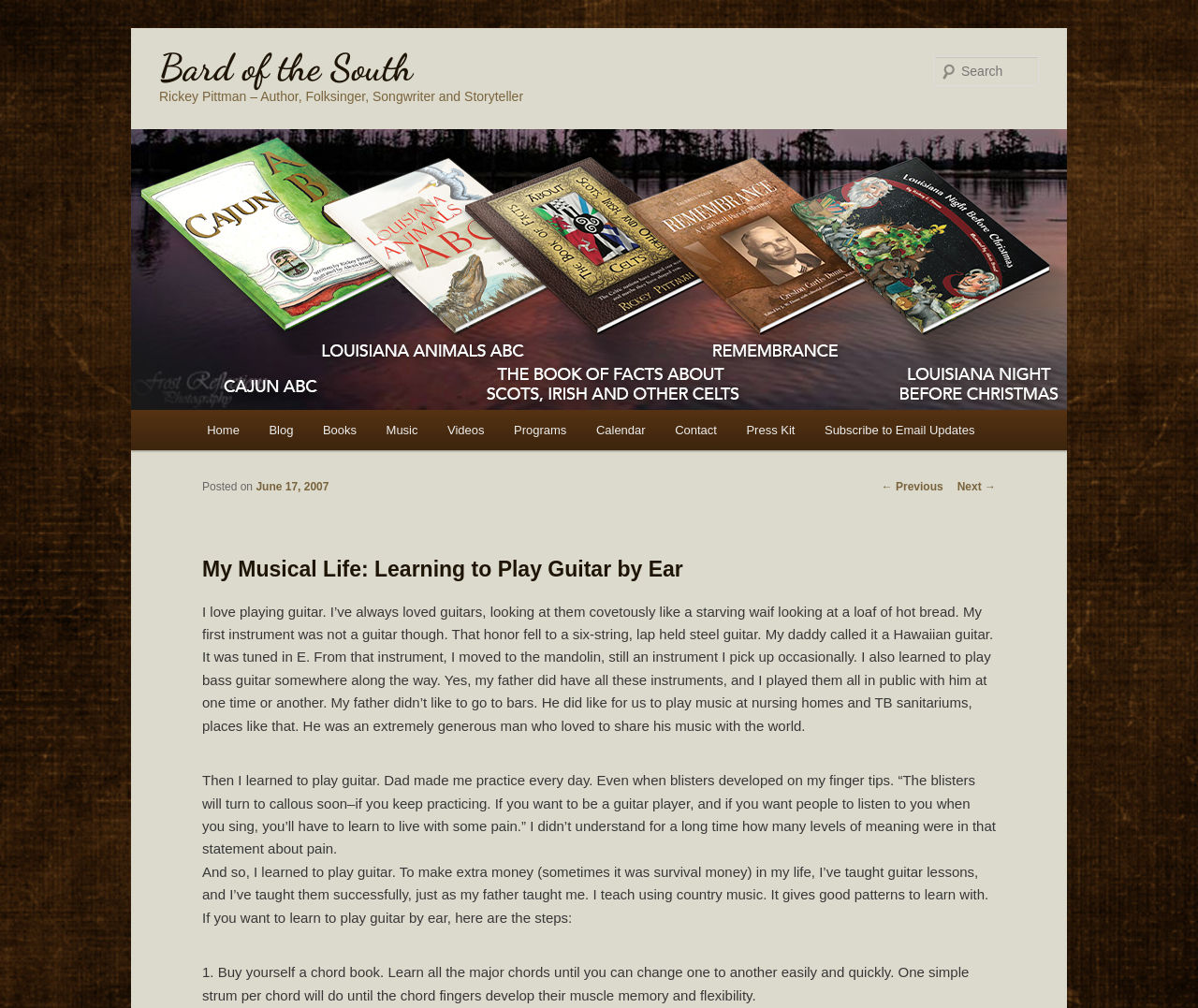Please pinpoint the bounding box coordinates for the region I should click to adhere to this instruction: "Learn about the author".

[0.133, 0.086, 0.656, 0.107]